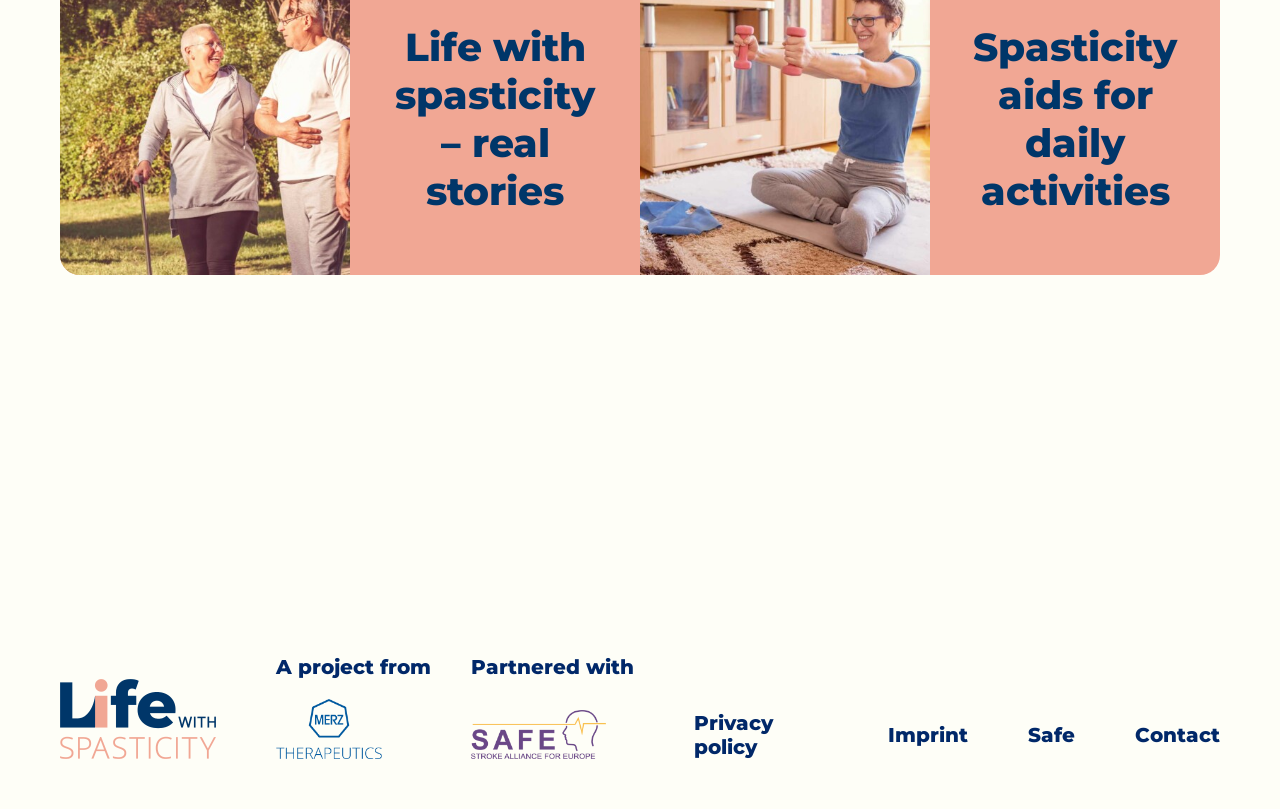Give a one-word or phrase response to the following question: What is the text above the 'Logo - Merz Therapeutics' link?

A project from